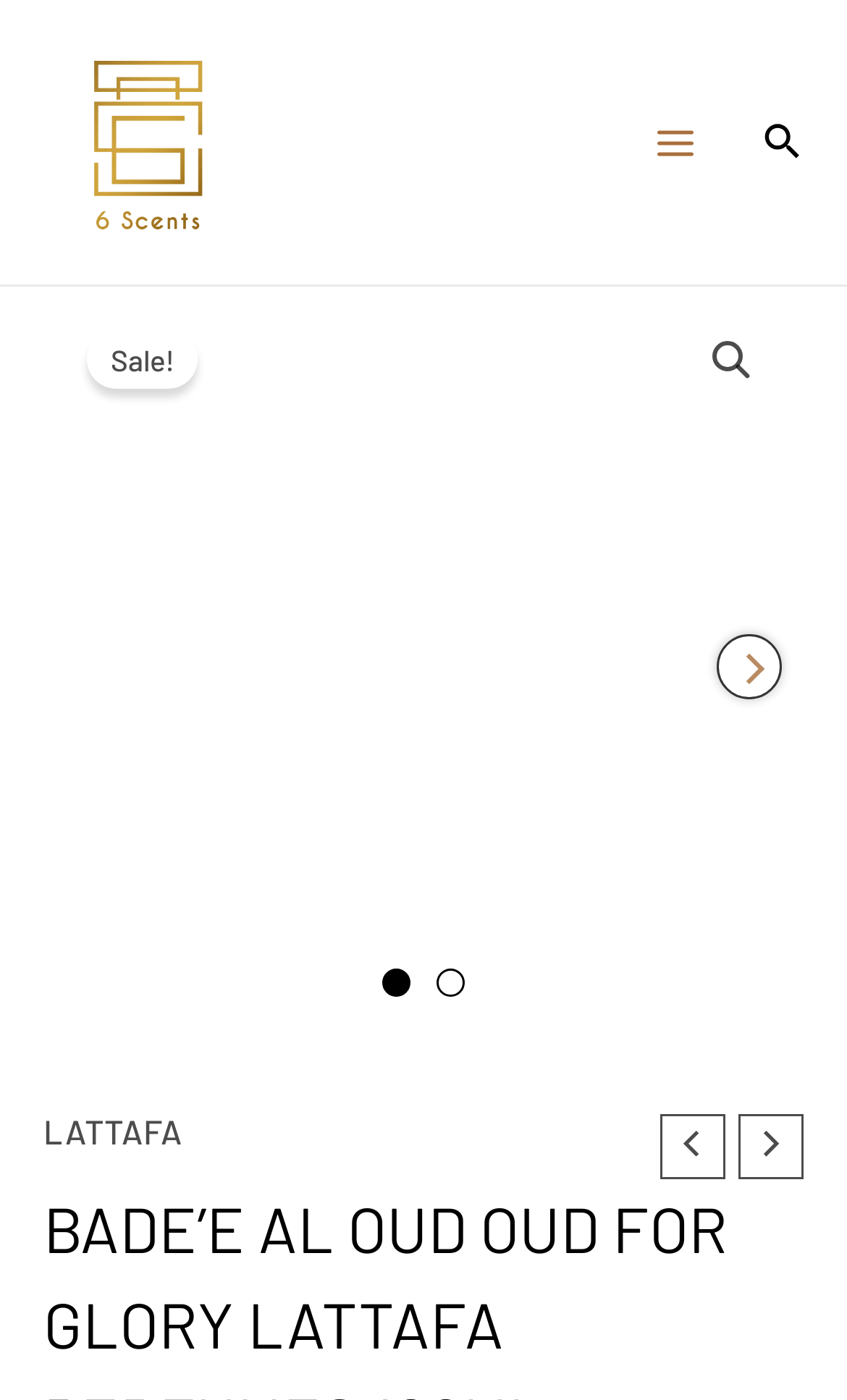Determine the primary headline of the webpage.

BADE’E AL OUD OUD FOR GLORY LATTAFA PERFUMES 100ML